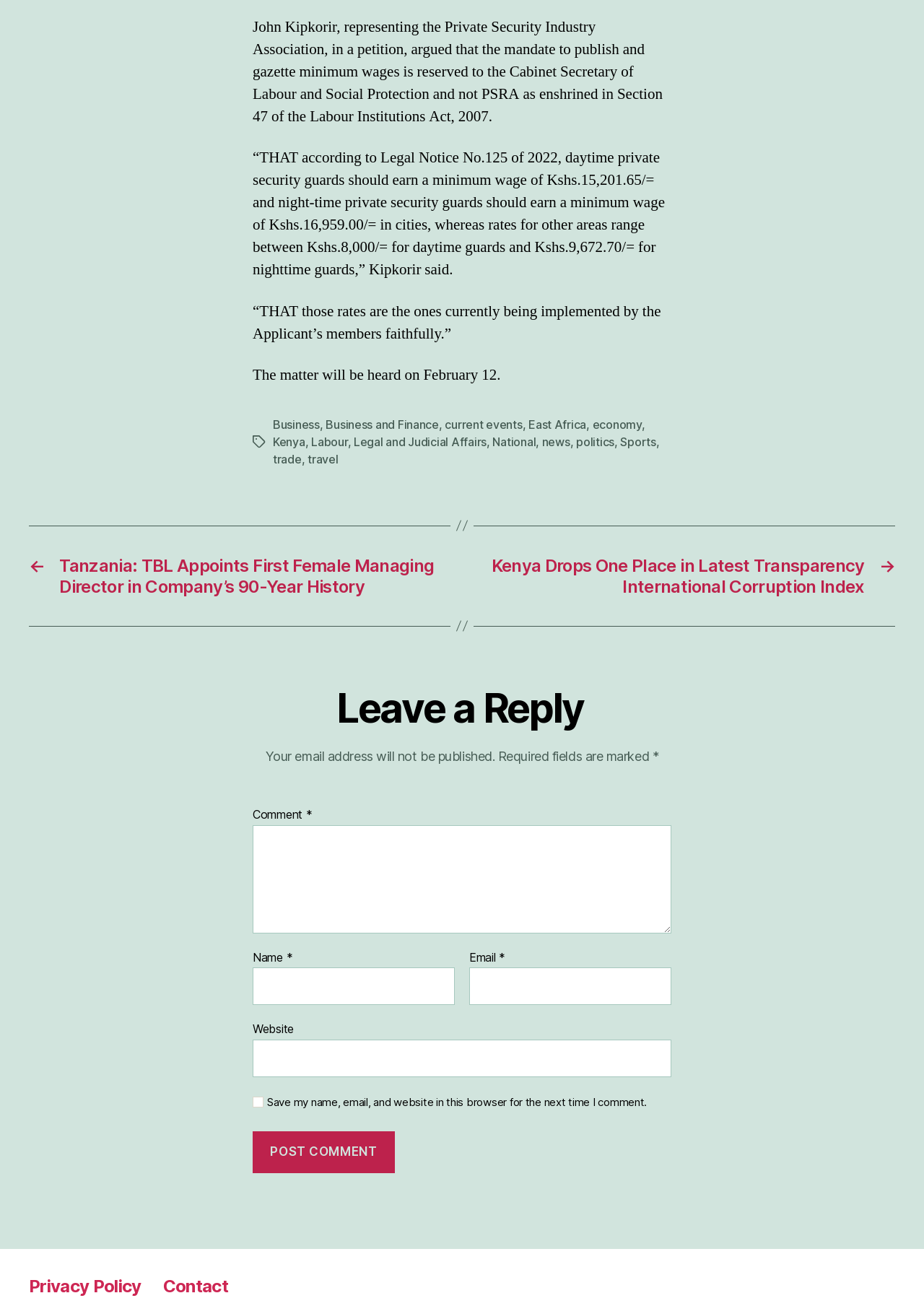What is the purpose of the textbox labeled 'Email *'?
Please give a detailed and thorough answer to the question, covering all relevant points.

The textbox labeled 'Email *' is required and has a description 'email-notes', indicating that it is for entering an email address, likely for commenting purposes.